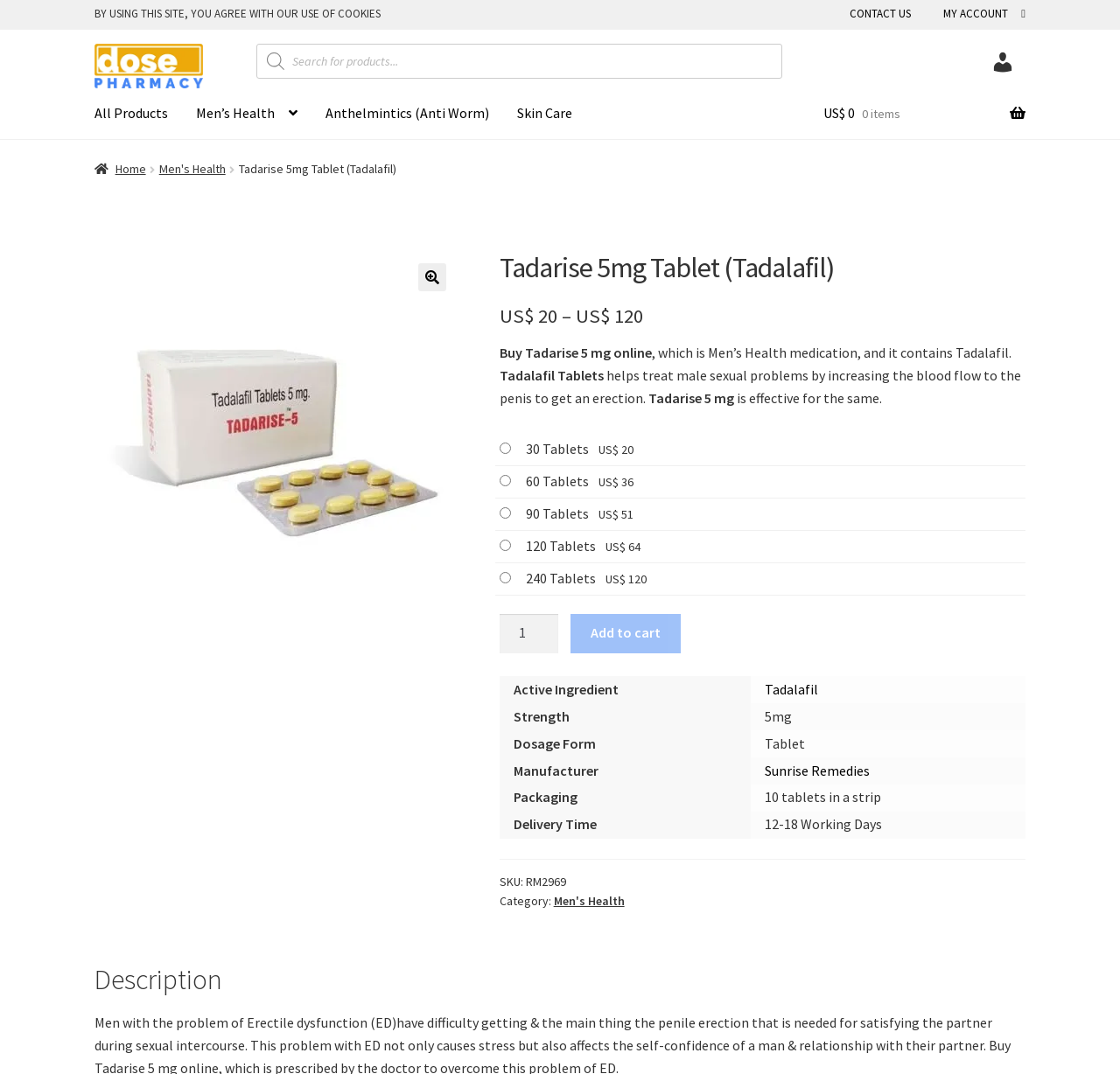Based on the image, please elaborate on the answer to the following question:
What is the category of Tadarise 5 mg?

The category of Tadarise 5 mg can be found at the bottom of the webpage where the product details are listed. It is mentioned as 'Category: Men's Health'.